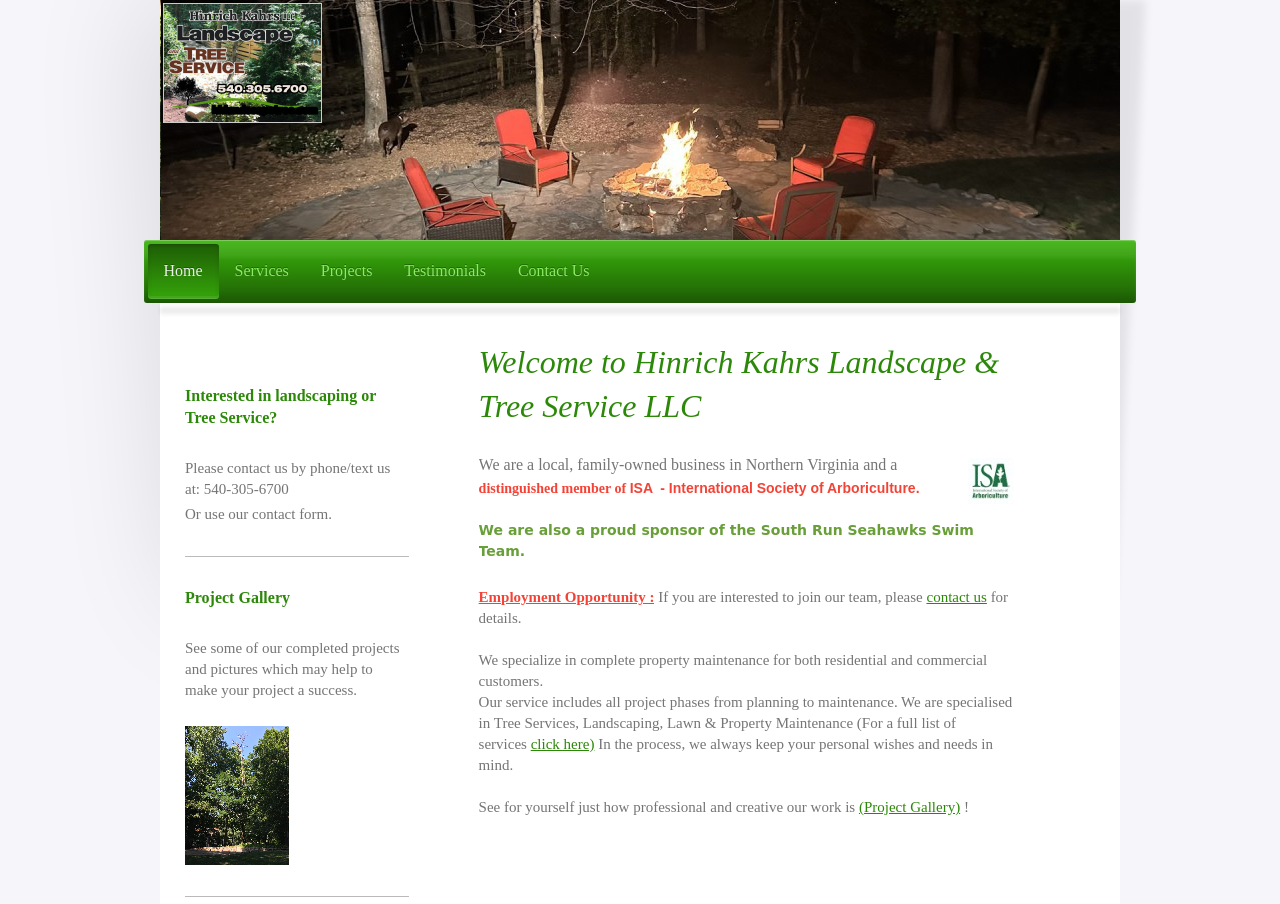Observe the image and answer the following question in detail: What is the purpose of the 'Project Gallery' section?

The 'Project Gallery' section is intended to display pictures of completed projects, as stated in the text 'See some of our completed projects and pictures which may help to make your project a success.' This suggests that the purpose of this section is to showcase the company's previous work.